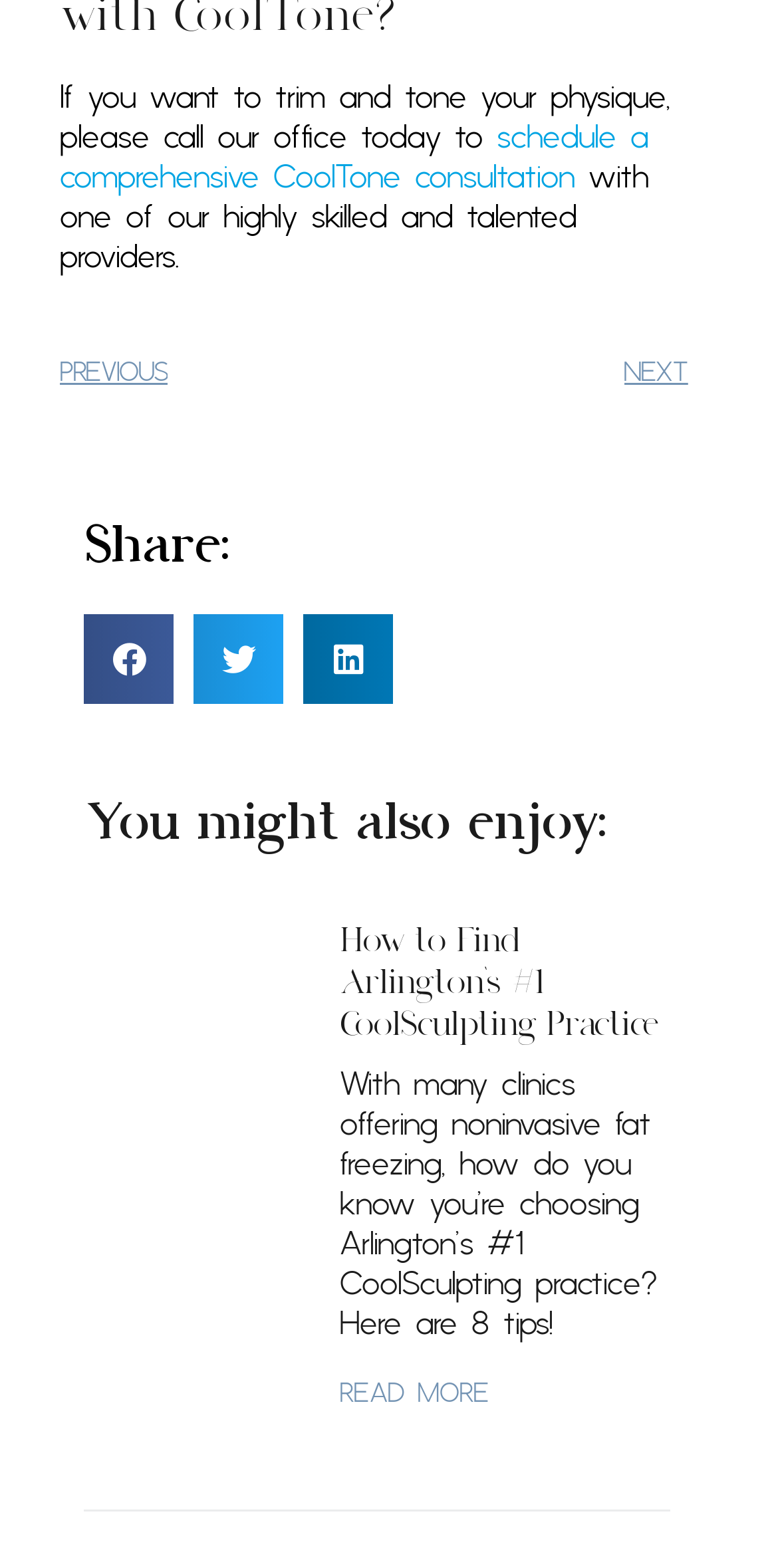How many social media platforms can you share on?
By examining the image, provide a one-word or phrase answer.

3